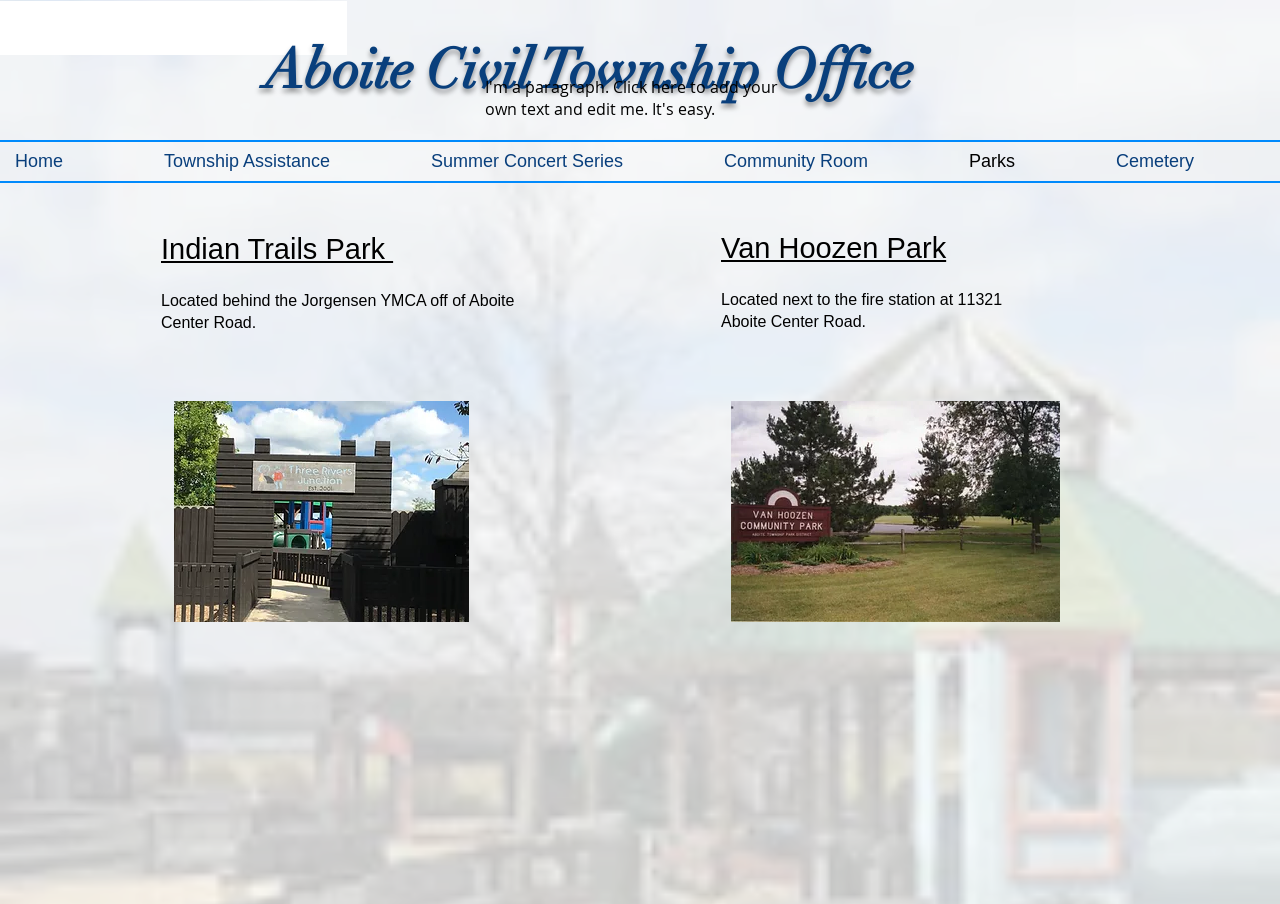What is the navigation menu item that comes after 'Summer Concert Series'?
Using the details from the image, give an elaborate explanation to answer the question.

The answer can be found by examining the navigation menu items, which are listed in order as 'Home', 'Township Assistance', 'Summer Concert Series', 'Community Room', 'Parks', and 'Cemetery'.